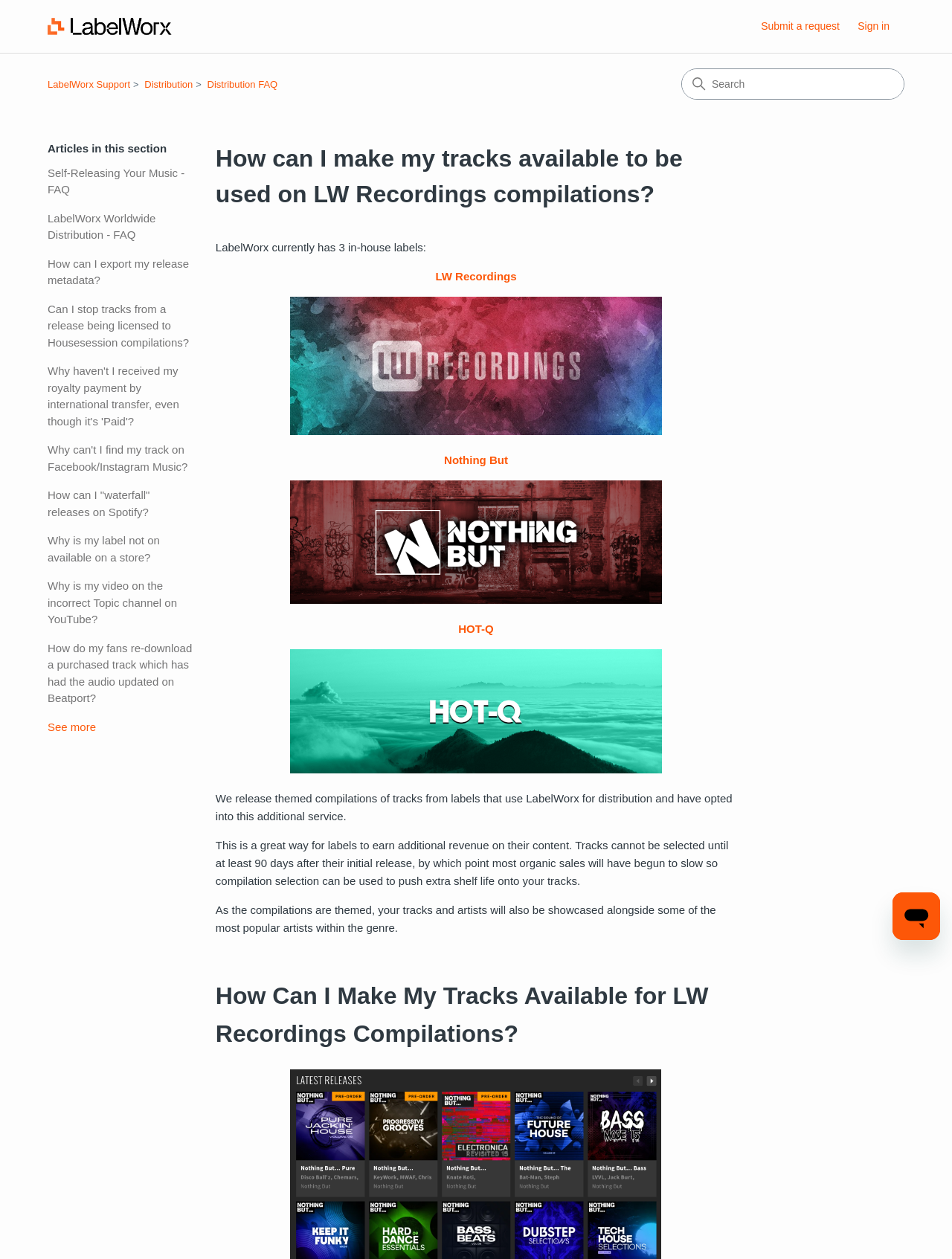From the webpage screenshot, predict the bounding box of the UI element that matches this description: "Students & Scholarships".

None